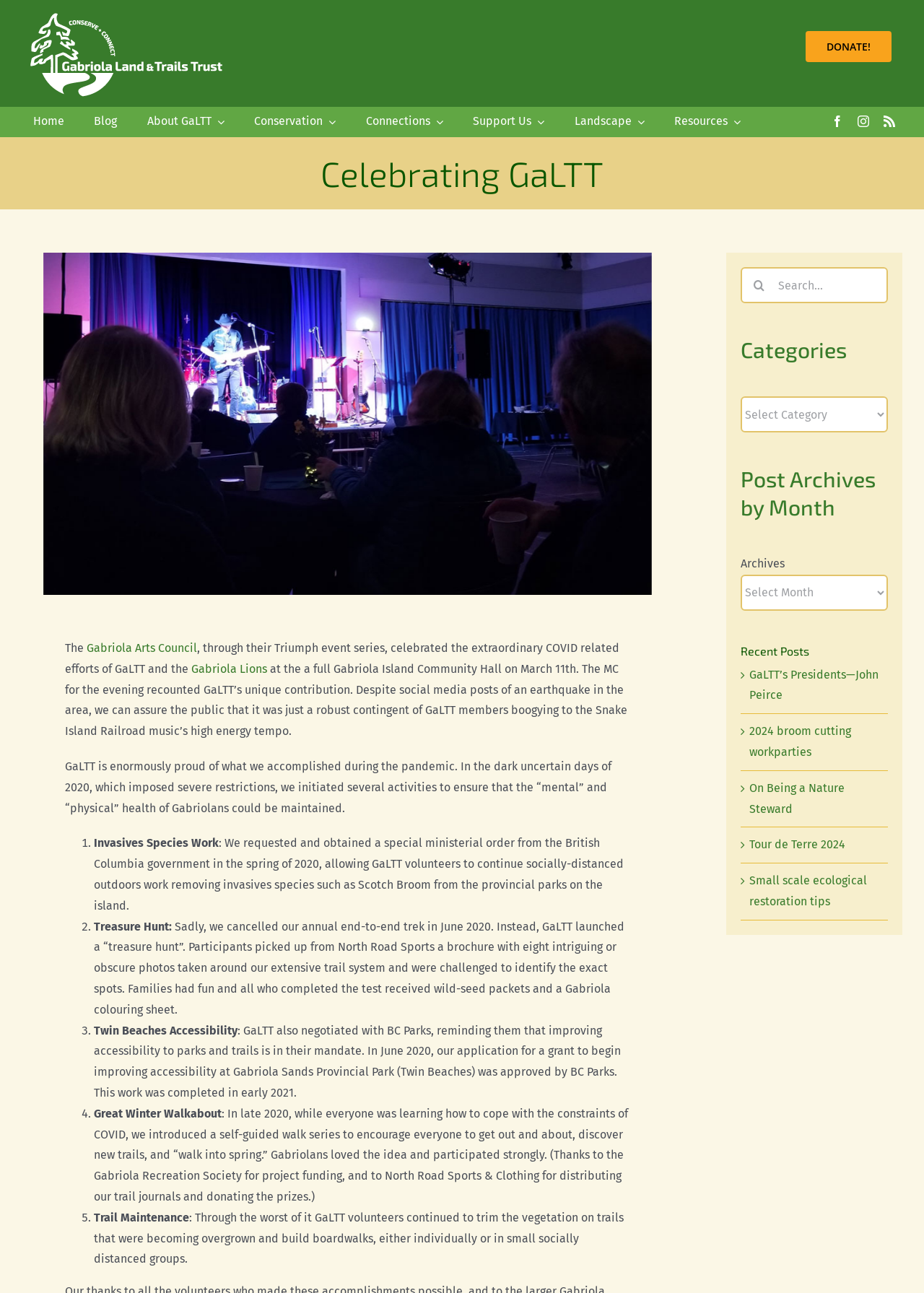Use one word or a short phrase to answer the question provided: 
How many social media links are at the top right corner?

3